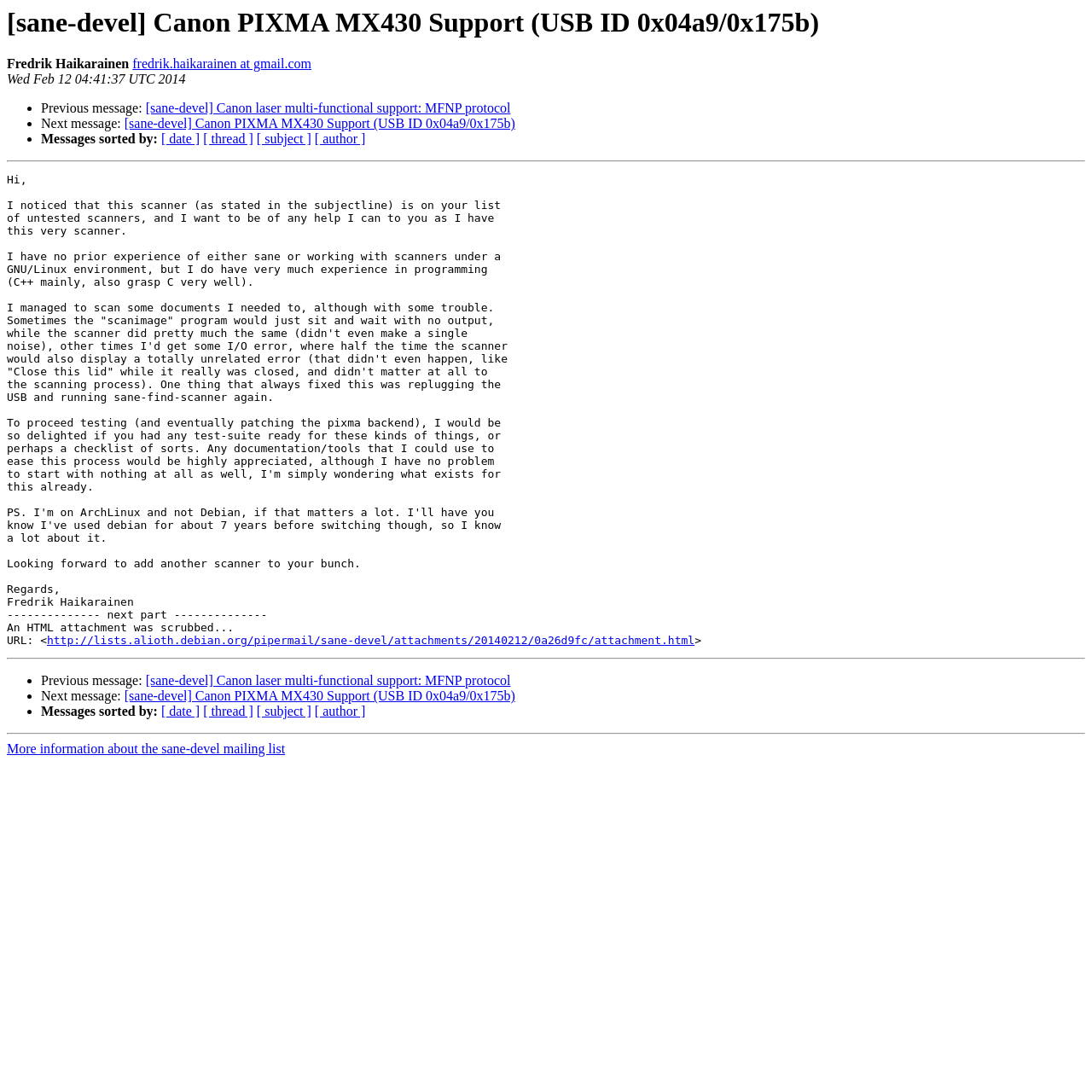Determine the bounding box coordinates of the clickable area required to perform the following instruction: "Get more information about the sane-devel mailing list". The coordinates should be represented as four float numbers between 0 and 1: [left, top, right, bottom].

[0.006, 0.679, 0.261, 0.693]